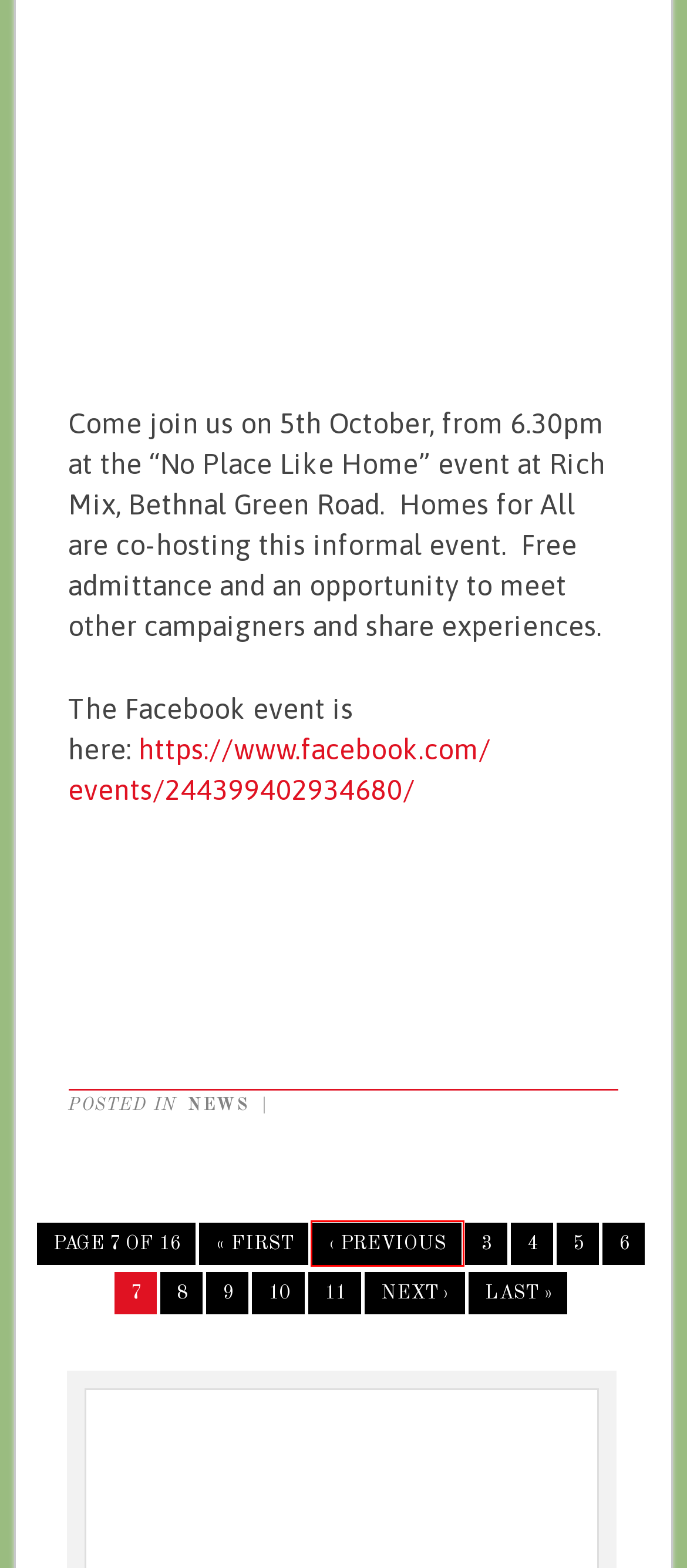You have received a screenshot of a webpage with a red bounding box indicating a UI element. Please determine the most fitting webpage description that matches the new webpage after clicking on the indicated element. The choices are:
A. No Place Like Home event, London 5th October 2018 - HOMES FOR ALL
B. News Archives - Page 5 of 16 - HOMES FOR ALL
C. News Archives - HOMES FOR ALL
D. News Archives - Page 9 of 16 - HOMES FOR ALL
E. News Archives - Page 8 of 16 - HOMES FOR ALL
F. News Archives - Page 6 of 16 - HOMES FOR ALL
G. News Archives - Page 11 of 16 - HOMES FOR ALL
H. News Archives - Page 4 of 16 - HOMES FOR ALL

F